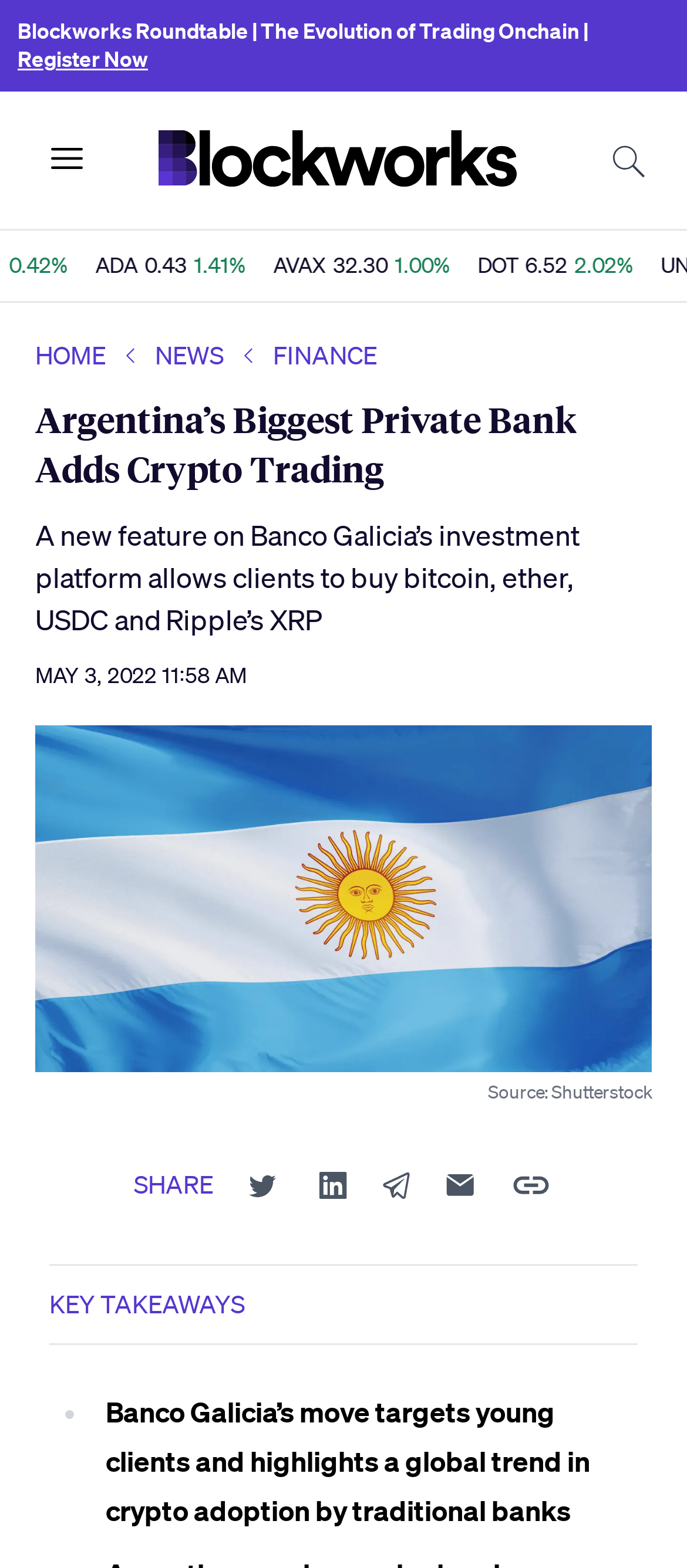Bounding box coordinates are specified in the format (top-left x, top-left y, bottom-right x, bottom-right y). All values are floating point numbers bounded between 0 and 1. Please provide the bounding box coordinate of the region this sentence describes: Register Now

[0.026, 0.028, 0.215, 0.047]